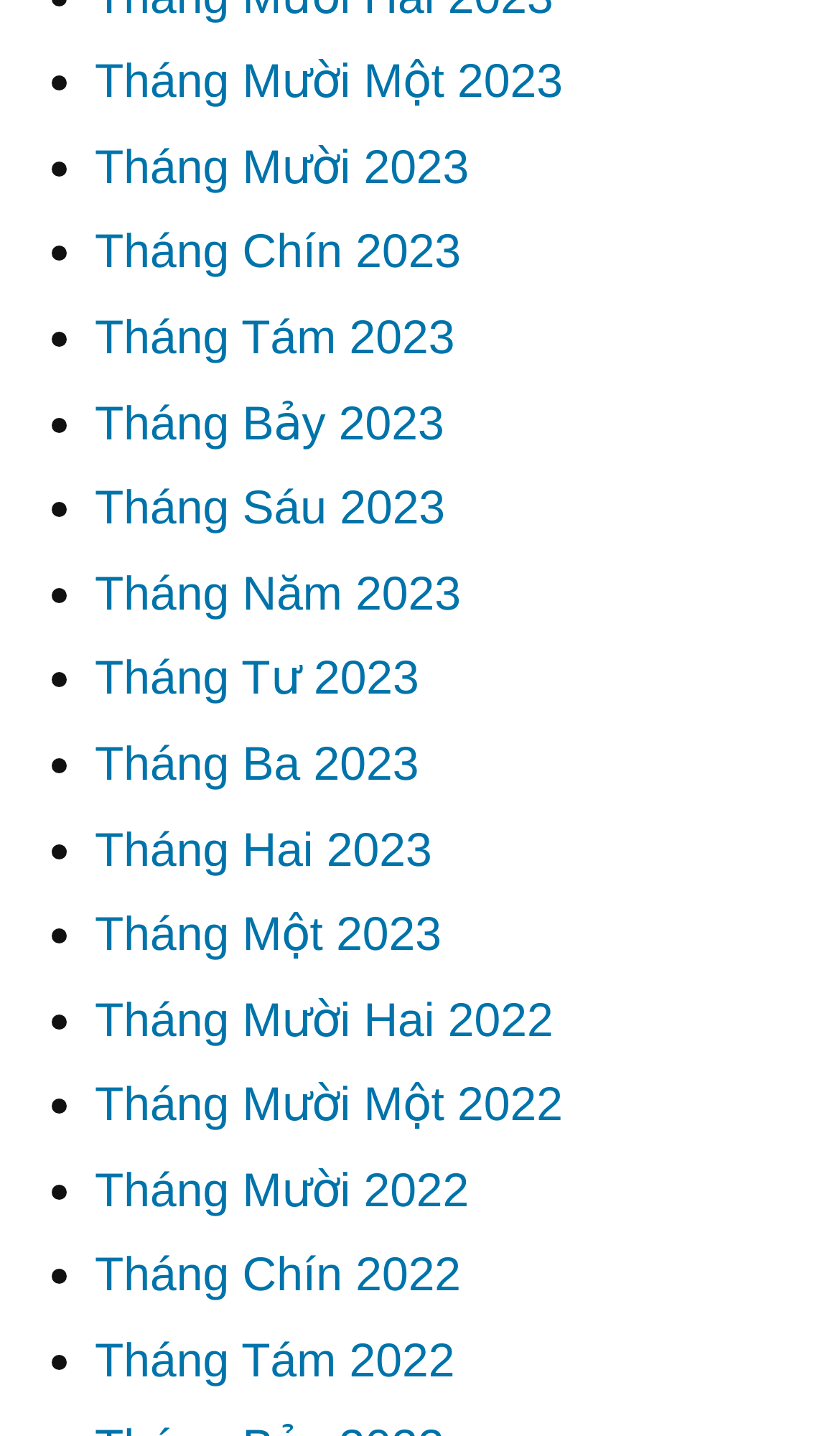Determine the bounding box coordinates for the HTML element described here: "FAQ".

None